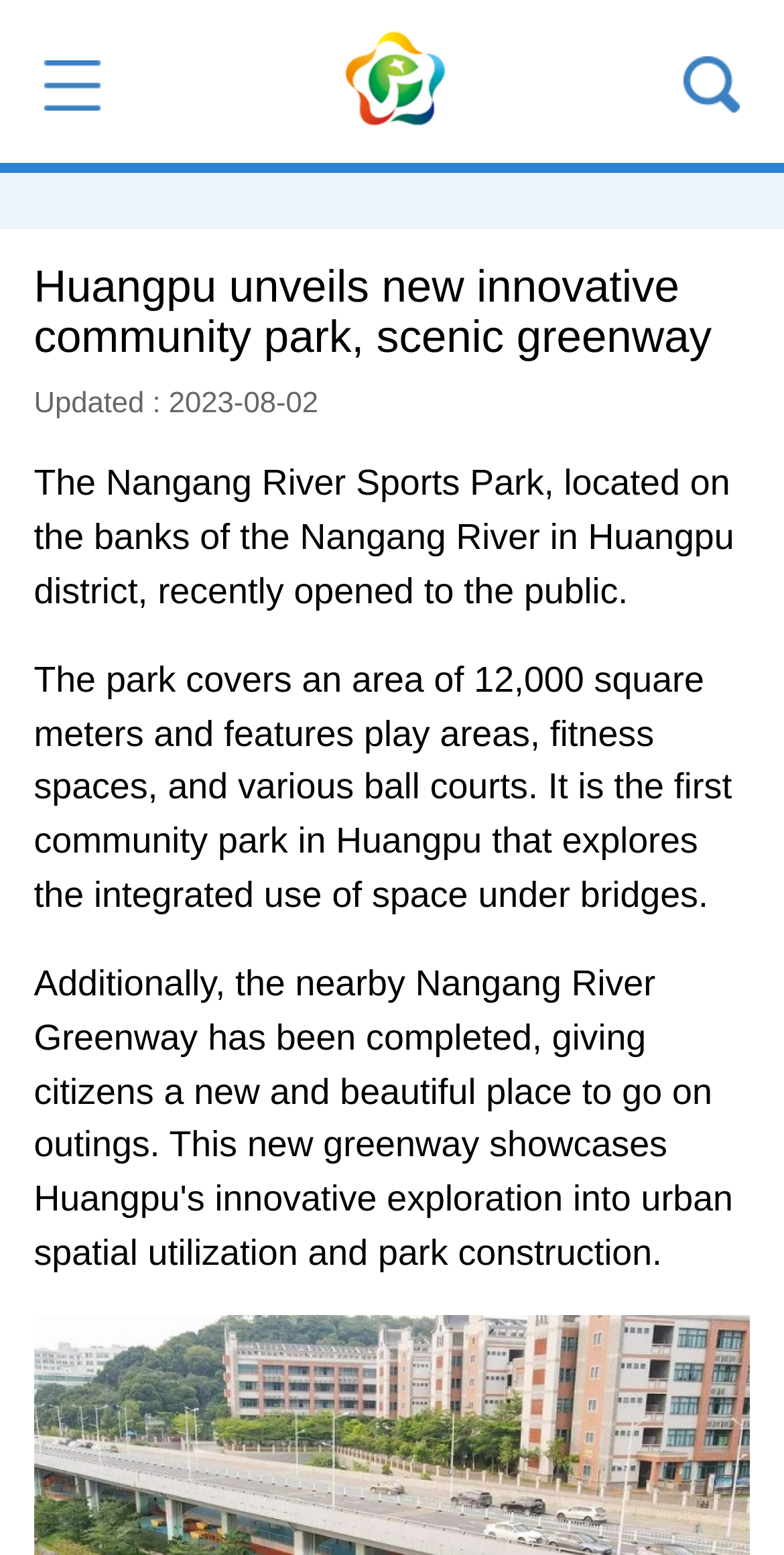What is the size of the Nangang River Sports Park?
Please provide a single word or phrase as the answer based on the screenshot.

12,000 square meters